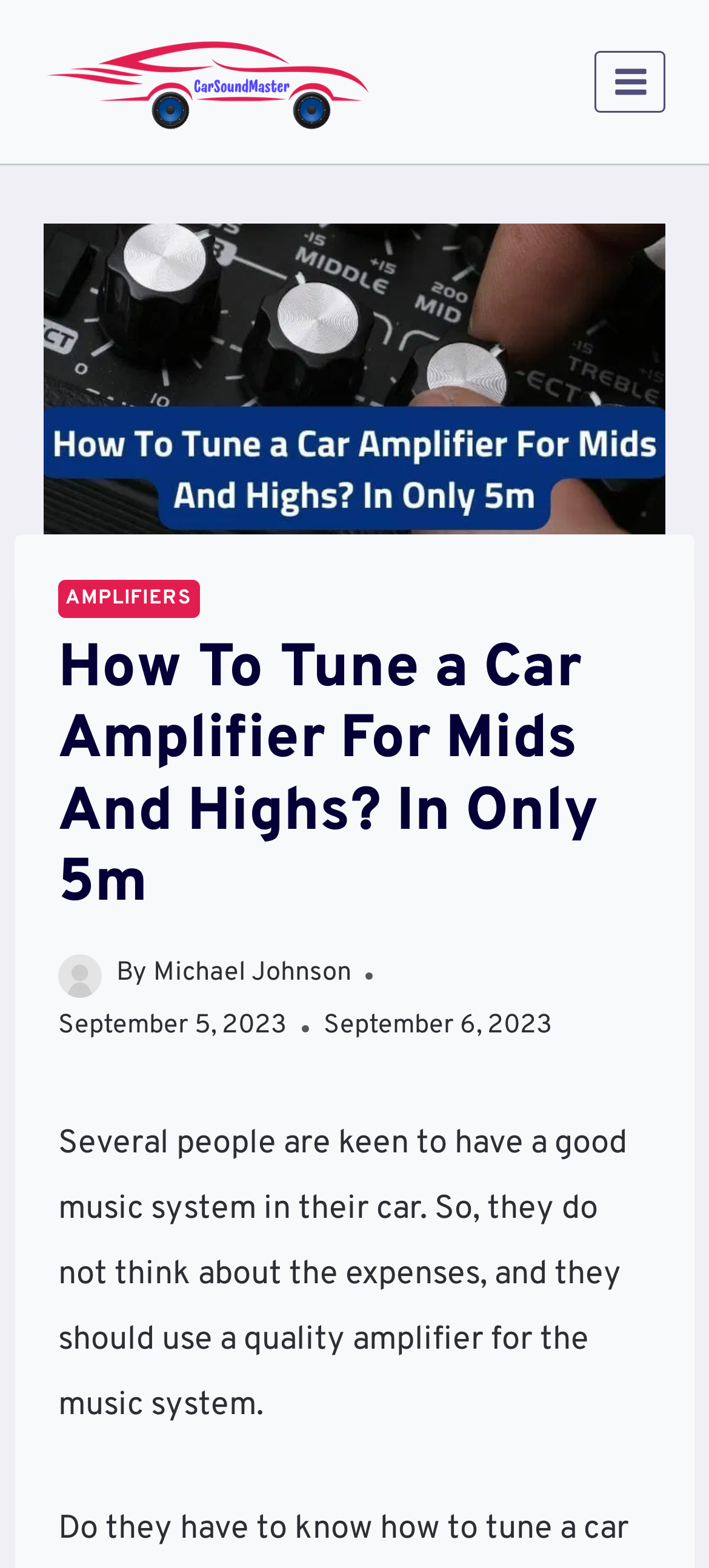Carefully examine the image and provide an in-depth answer to the question: What is the name of the author?

The author's name can be found in the section below the main heading, where it says 'By Michael Johnson'.